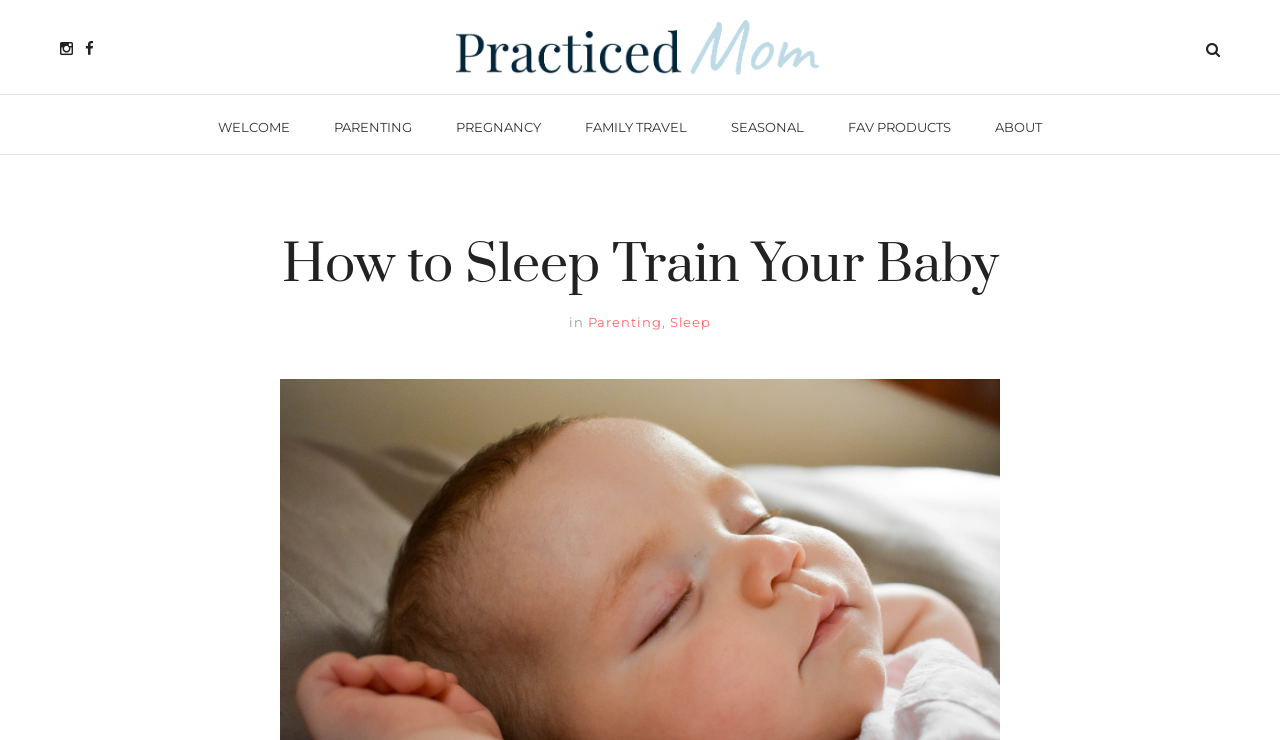Determine the bounding box coordinates of the target area to click to execute the following instruction: "Click on the Facebook icon."

[0.047, 0.053, 0.057, 0.078]